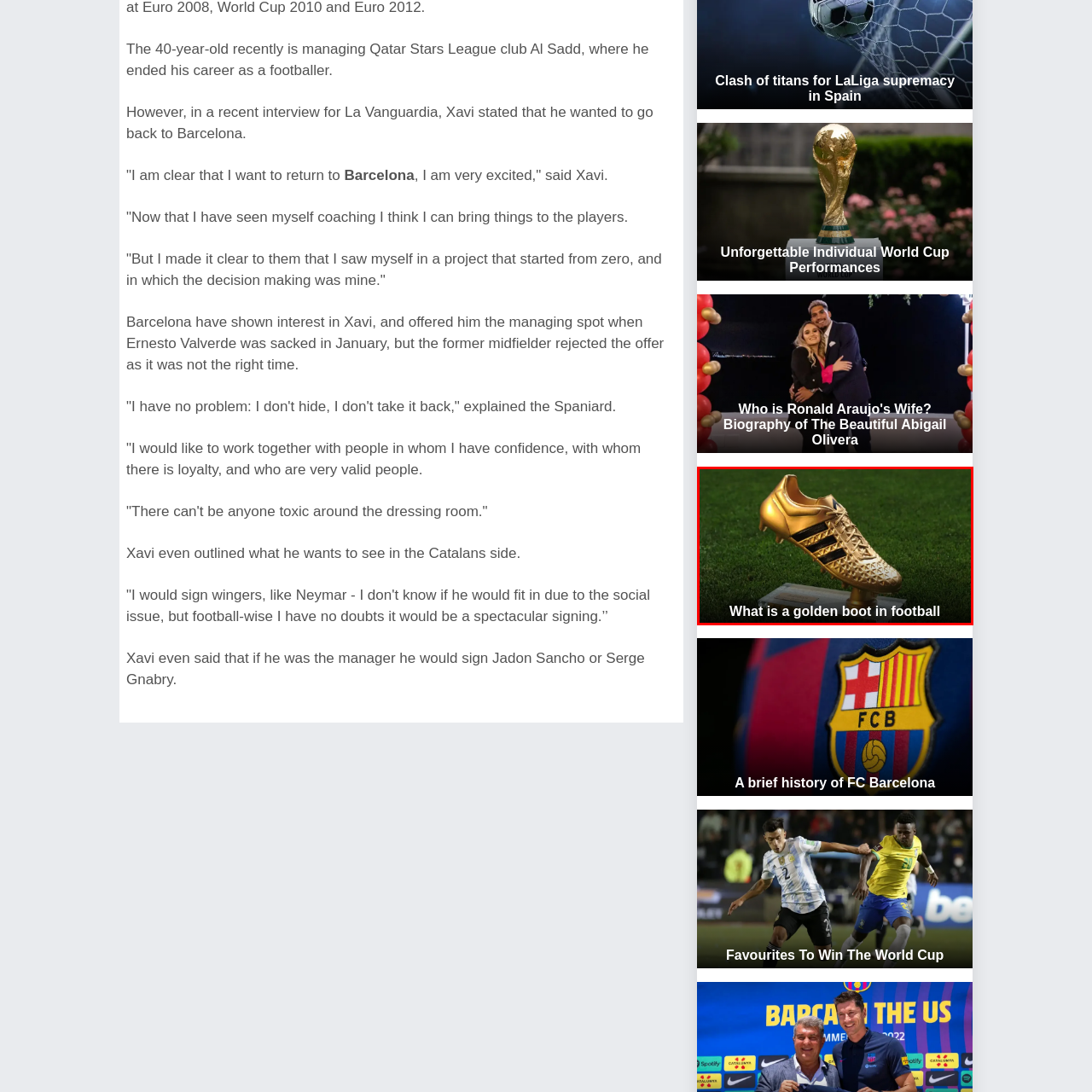What is written on the caption below the image?
Focus on the red bounded area in the image and respond to the question with a concise word or phrase.

What is a golden boot in football